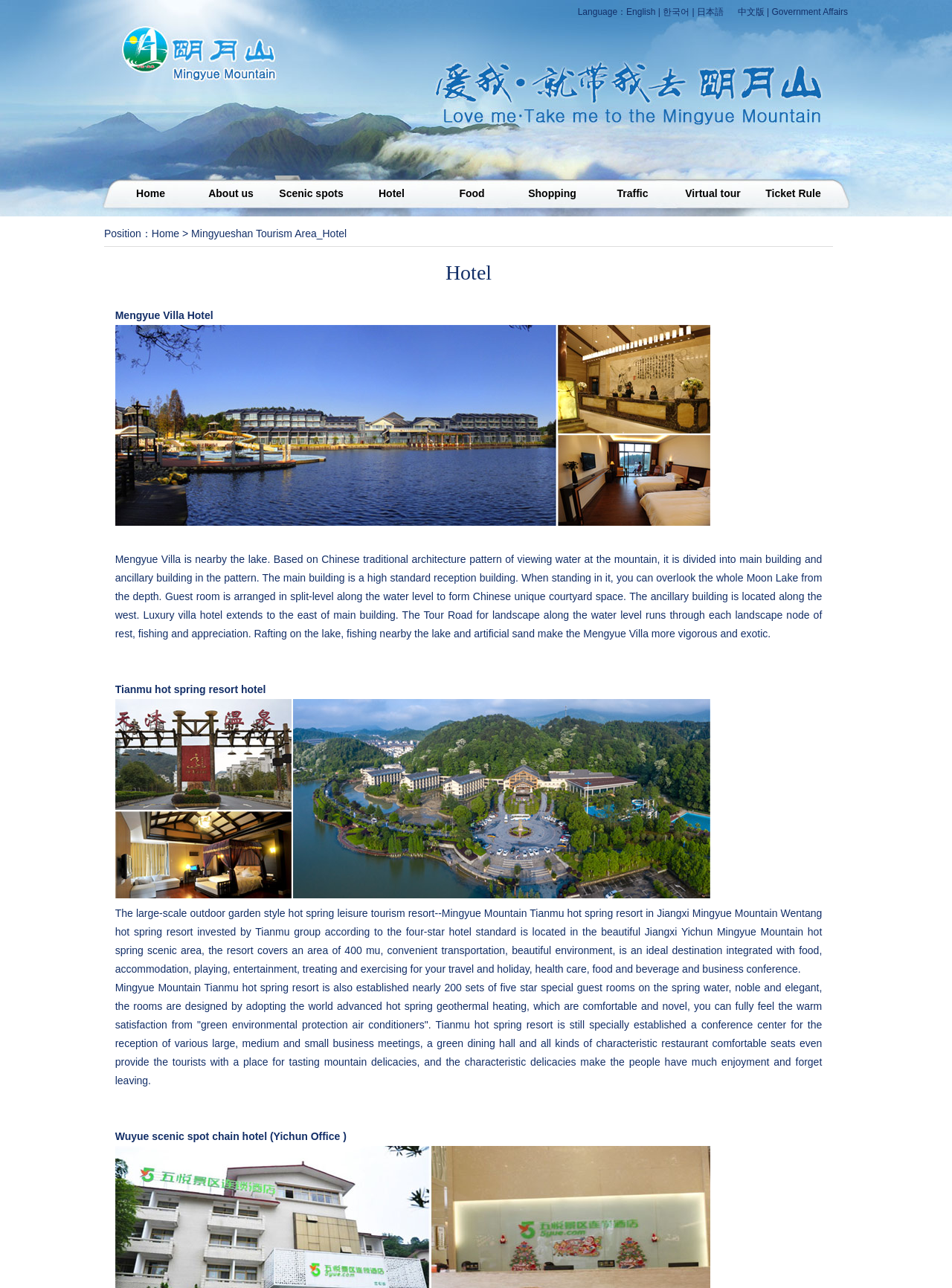Please specify the bounding box coordinates of the element that should be clicked to execute the given instruction: 'Learn more about Mengyue Villa Hotel'. Ensure the coordinates are four float numbers between 0 and 1, expressed as [left, top, right, bottom].

[0.121, 0.401, 0.746, 0.41]